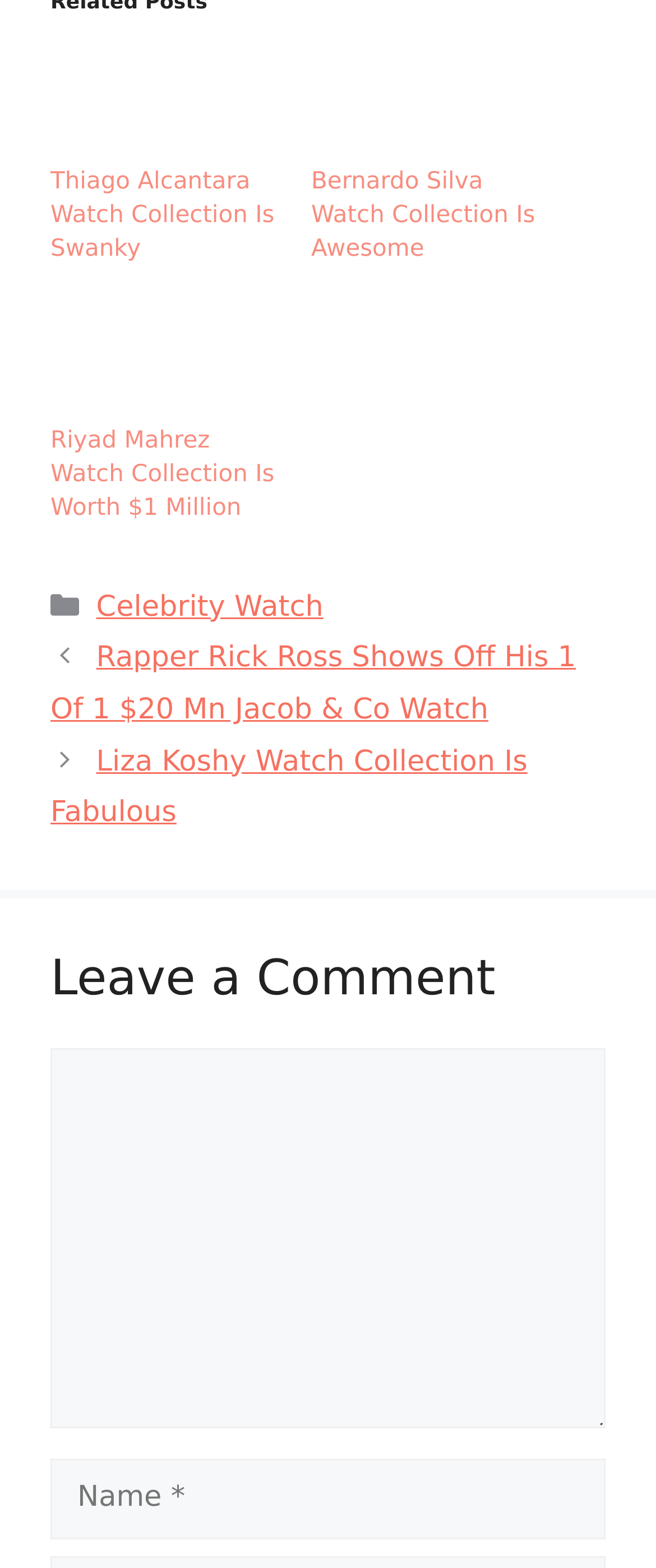Show the bounding box coordinates for the element that needs to be clicked to execute the following instruction: "Enter a comment". Provide the coordinates in the form of four float numbers between 0 and 1, i.e., [left, top, right, bottom].

[0.077, 0.668, 0.923, 0.91]